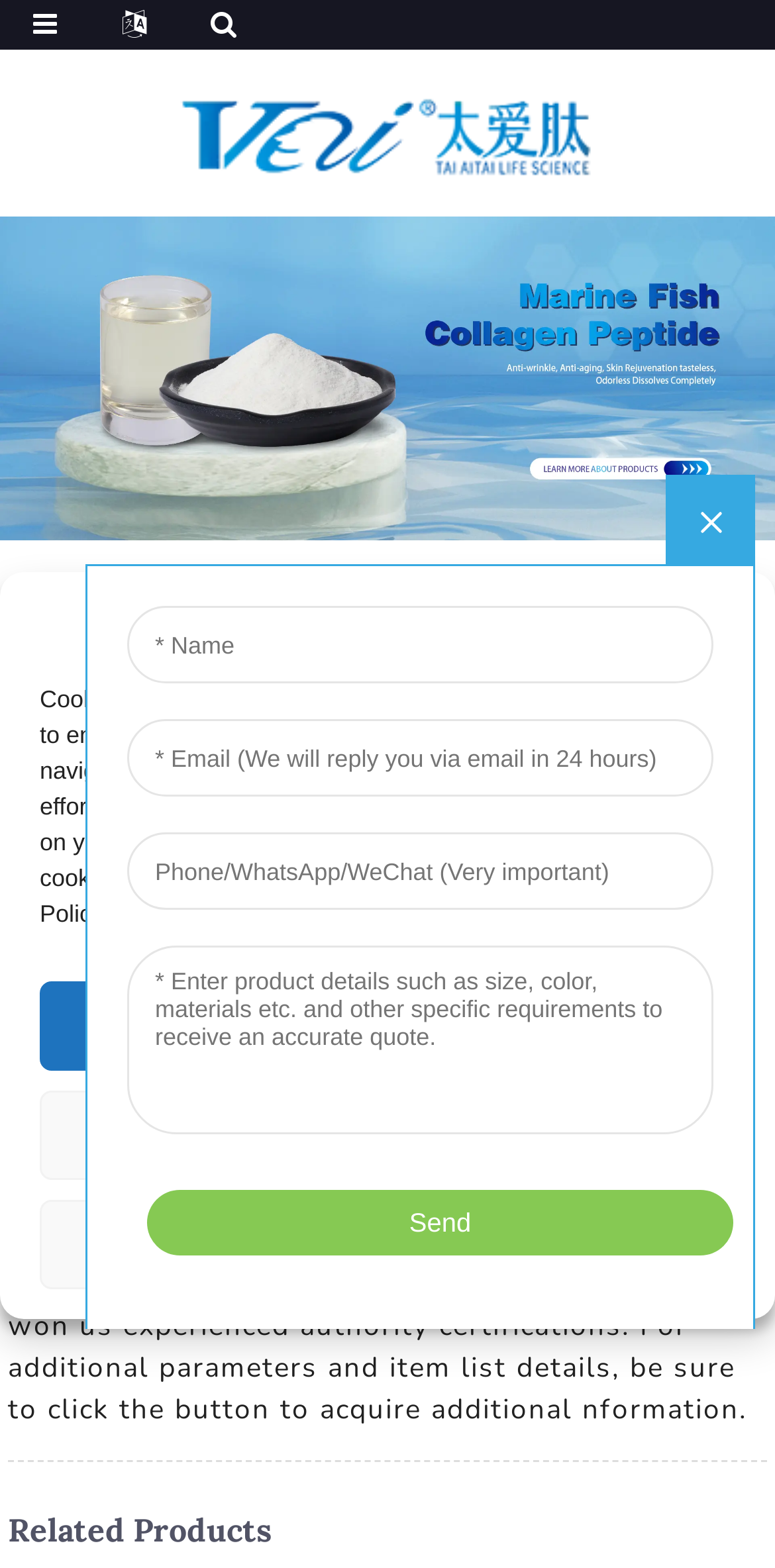Using the provided element description, identify the bounding box coordinates as (top-left x, top-left y, bottom-right x, bottom-right y). Ensure all values are between 0 and 1. Description: Vegan Collagen Creamer

[0.01, 0.647, 0.461, 0.671]